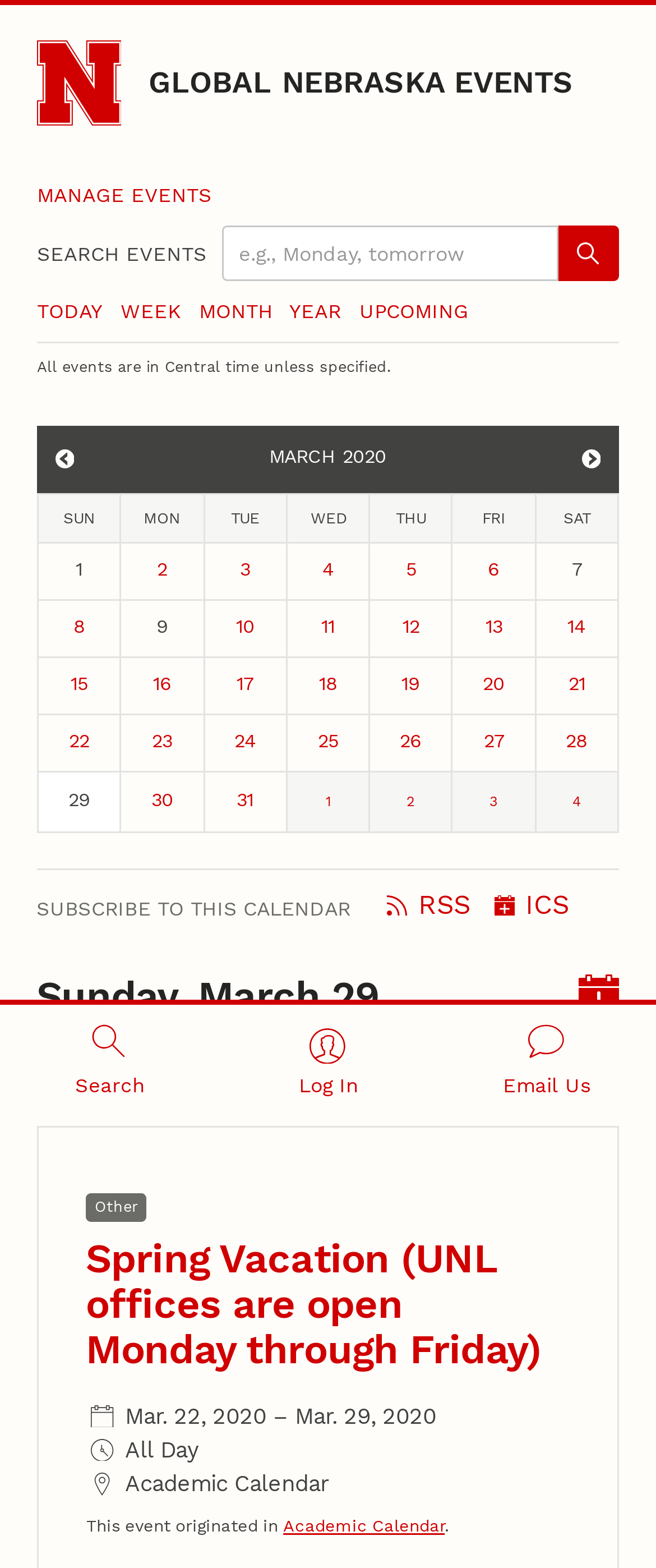Please specify the coordinates of the bounding box for the element that should be clicked to carry out this instruction: "View events for March". The coordinates must be four float numbers between 0 and 1, formatted as [left, top, right, bottom].

[0.382, 0.272, 0.523, 0.314]